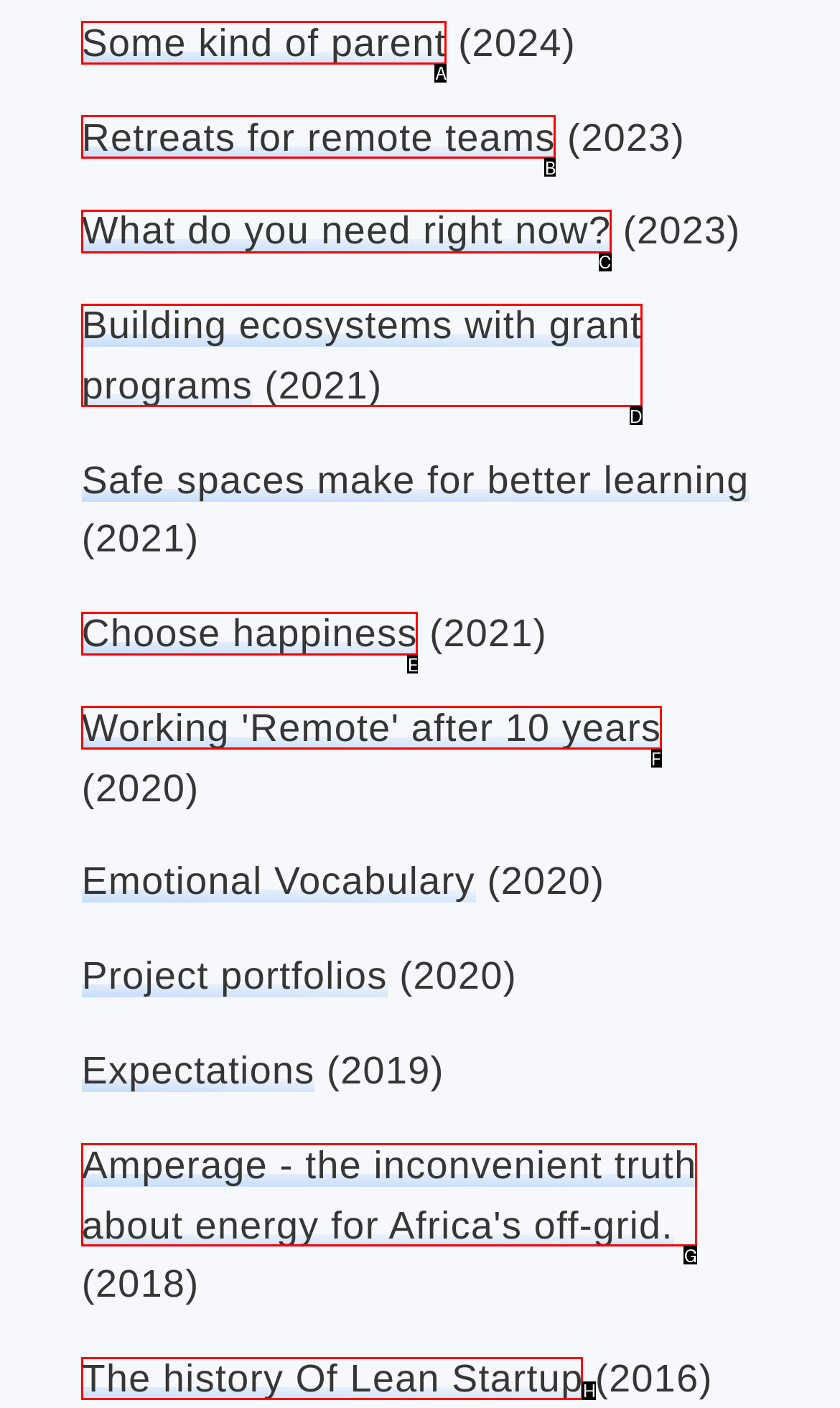Identify the correct option to click in order to complete this task: Check out 'The history Of Lean Startup'
Answer with the letter of the chosen option directly.

H